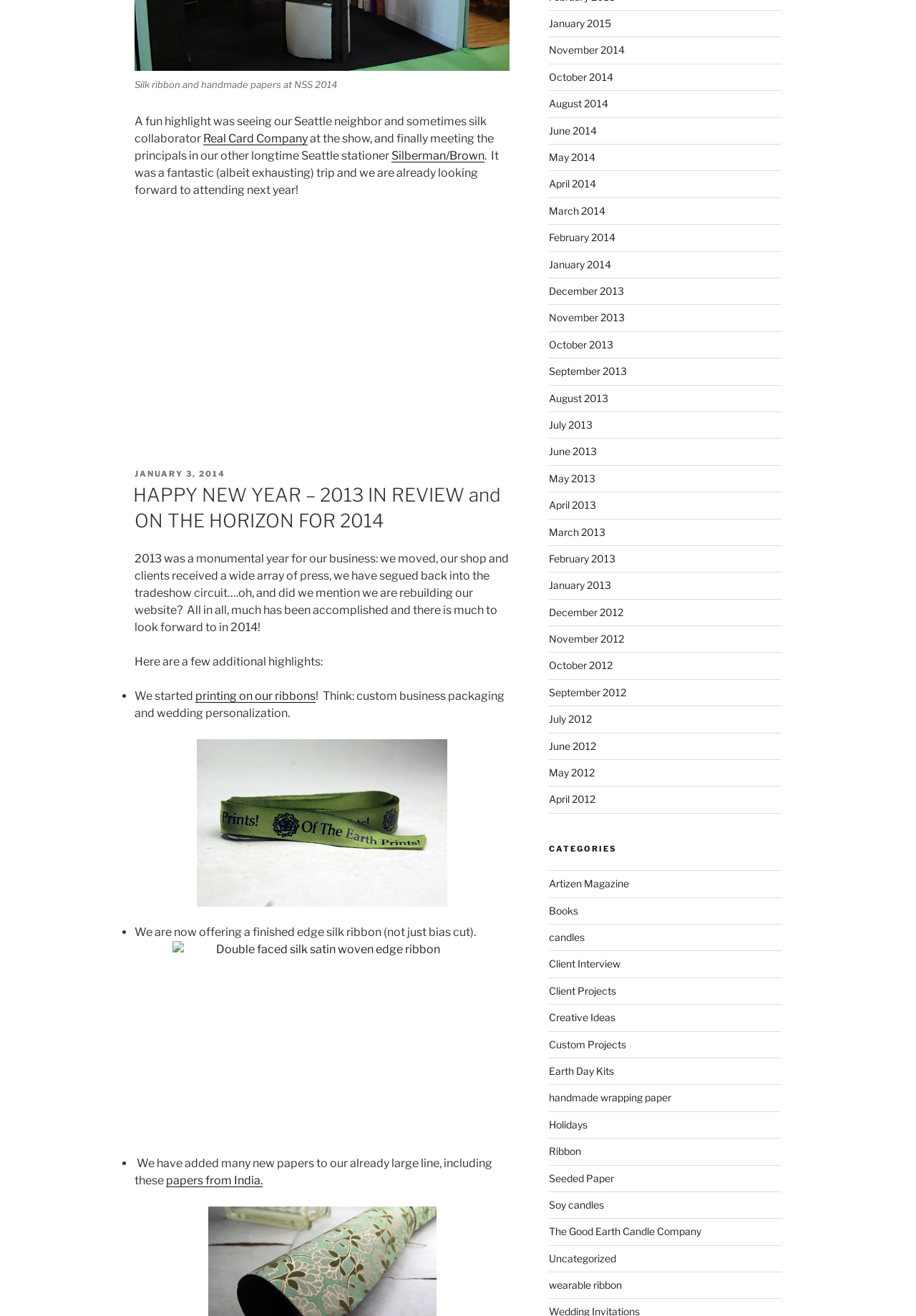Utilize the details in the image to give a detailed response to the question: What type of ribbon is mentioned in the post?

The post mentions 'silk ribbon' in the context of the company's products and services, specifically in the sentence 'We started printing on our ribbons!'.